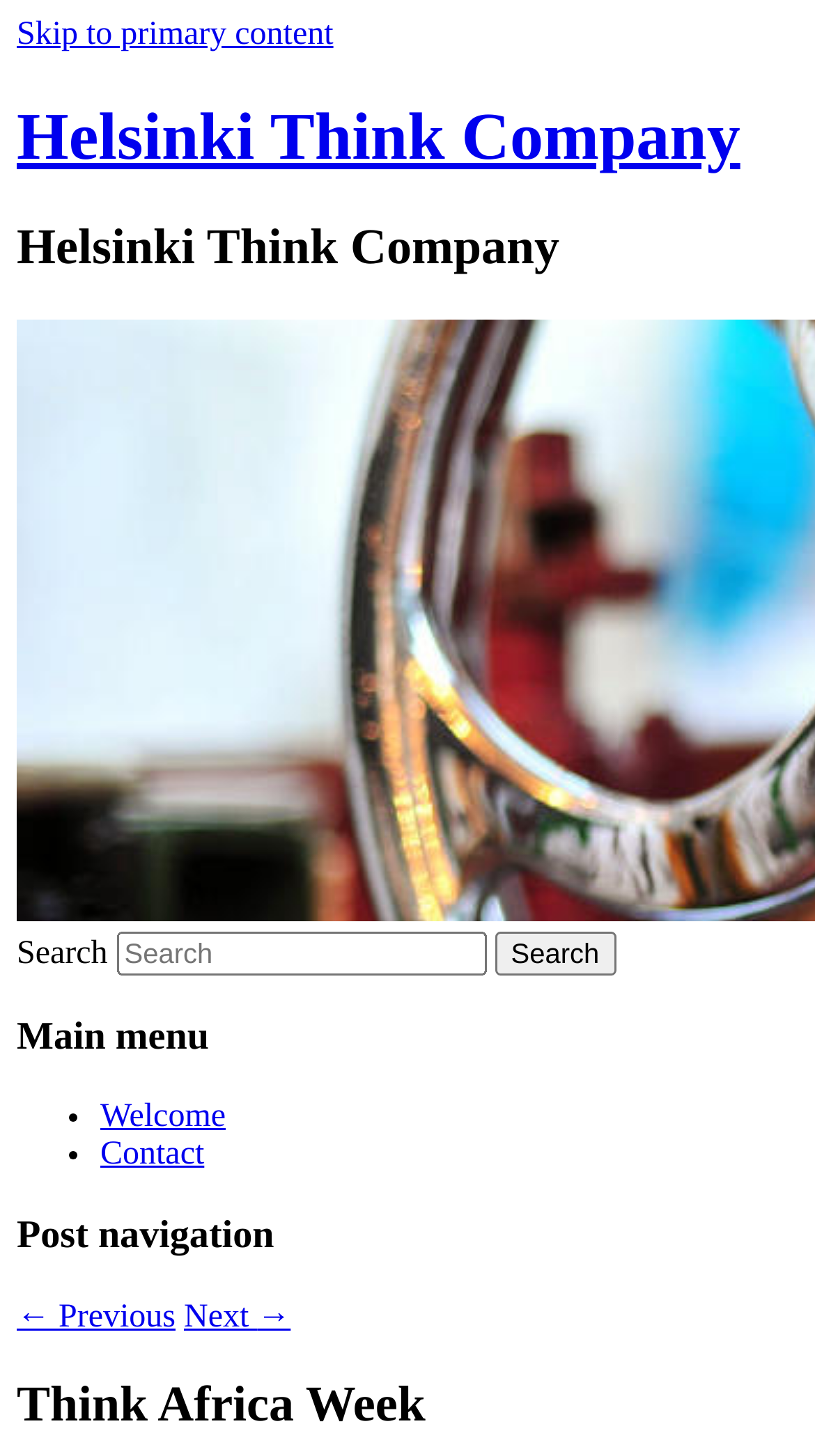Locate the bounding box coordinates of the element that should be clicked to fulfill the instruction: "Search for something".

[0.142, 0.64, 0.596, 0.67]